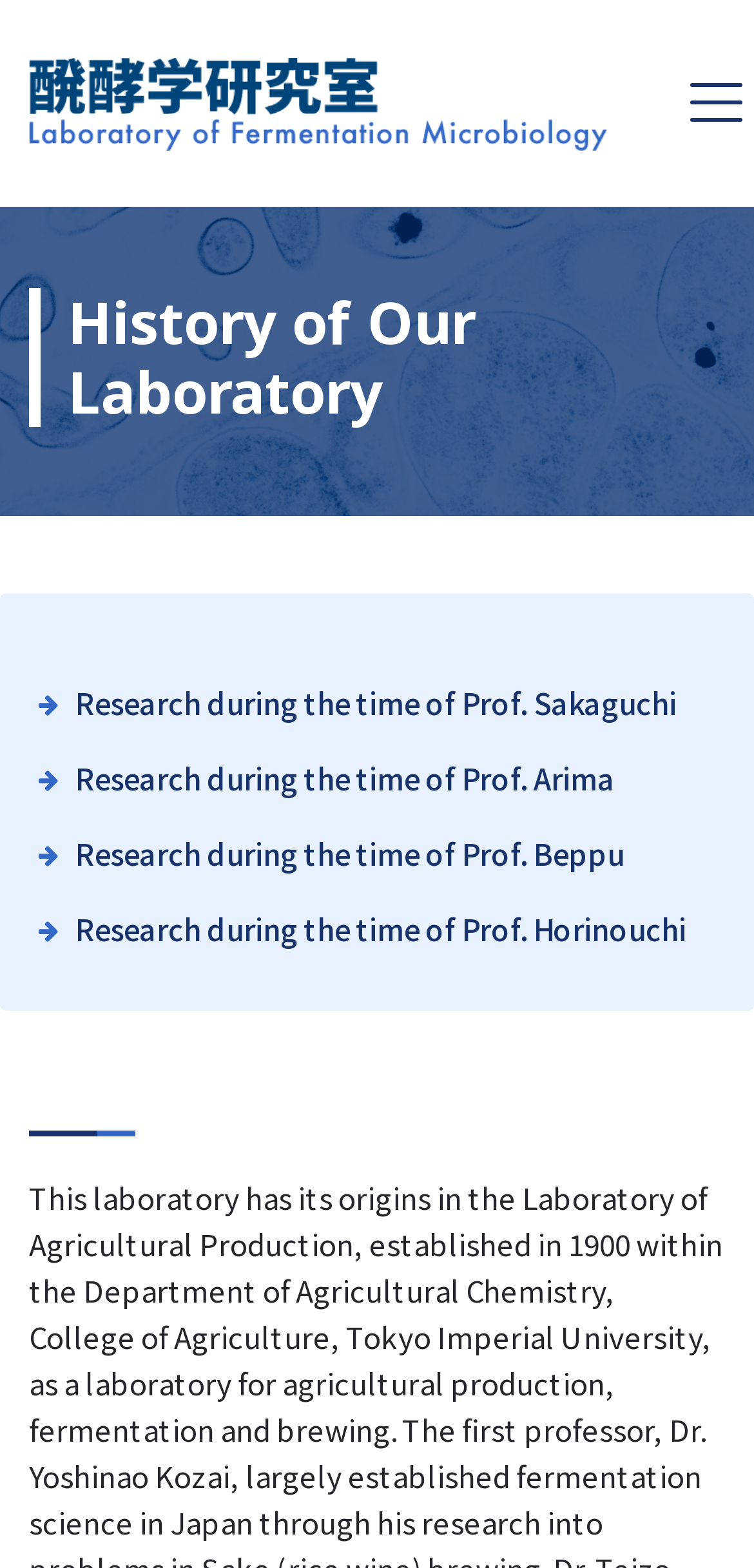Can you give a comprehensive explanation to the question given the content of the image?
How many professors are mentioned?

I counted the number of links with the '' icon, which indicates a professor's name, and found four links: 'Research during the time of Prof. Sakaguchi', 'Research during the time of Prof. Arima', 'Research during the time of Prof. Beppu', and 'Research during the time of Prof. Horinouchi'.